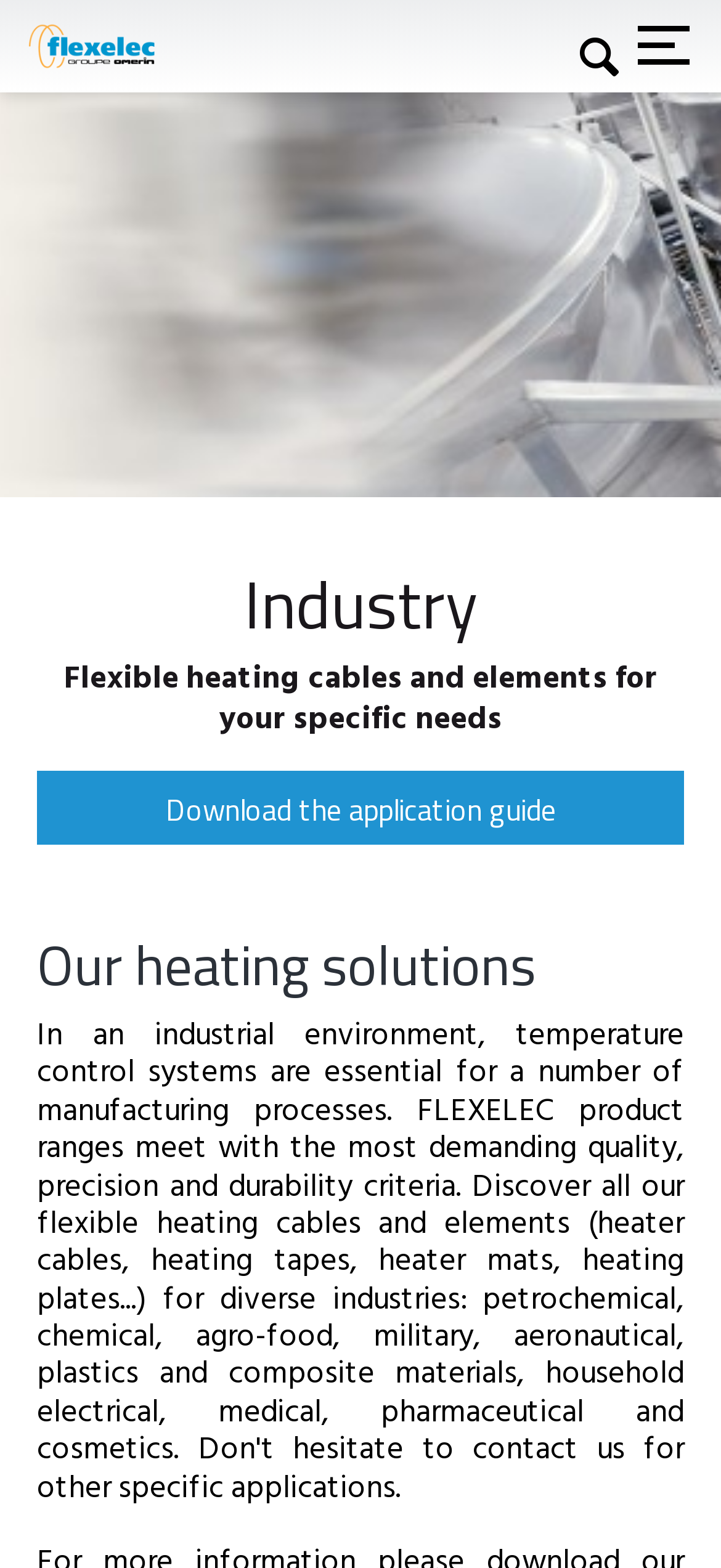What is the main category of the heating solutions?
From the image, respond with a single word or phrase.

Flexible heating cables and elements